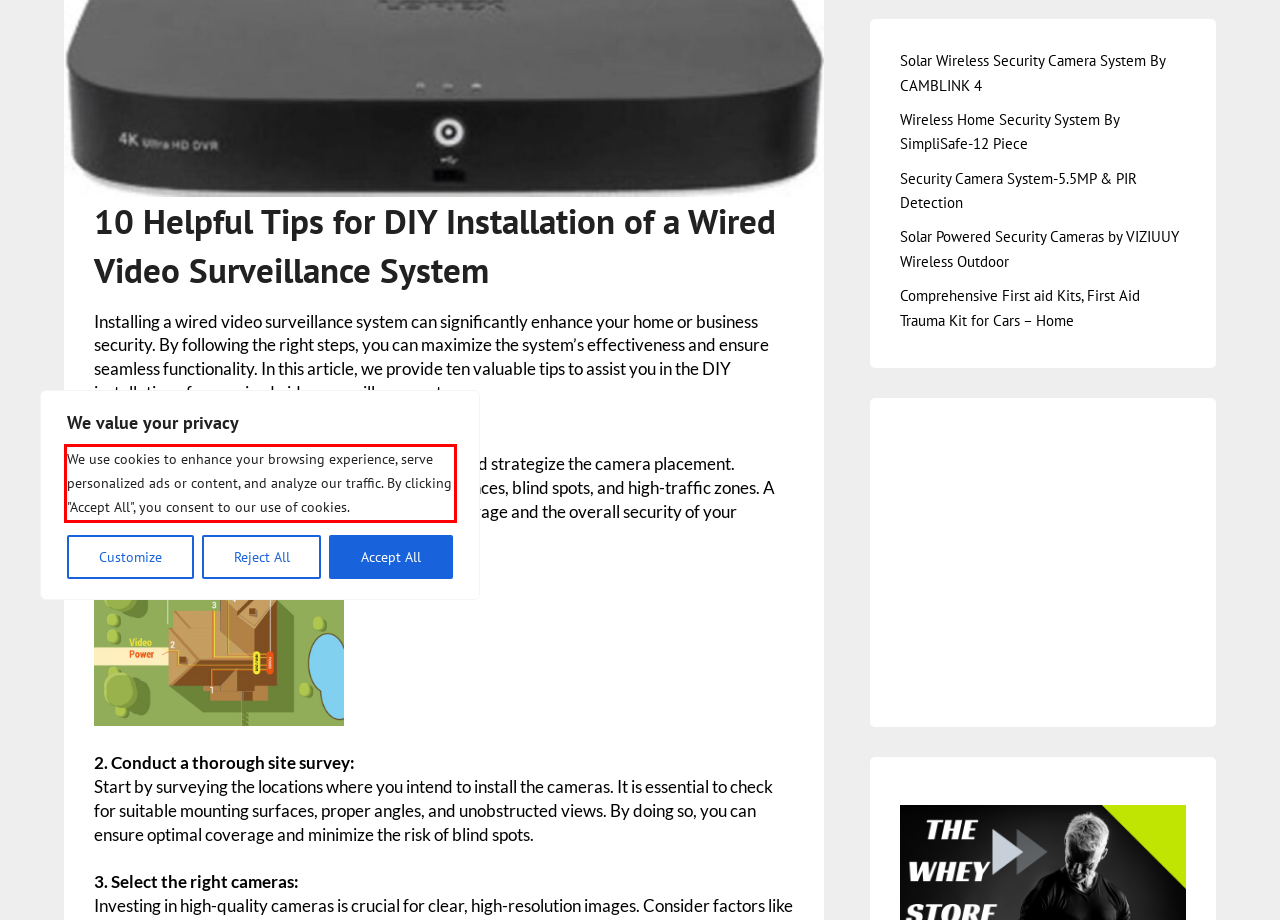Using OCR, extract the text content found within the red bounding box in the given webpage screenshot.

We use cookies to enhance your browsing experience, serve personalized ads or content, and analyze our traffic. By clicking "Accept All", you consent to our use of cookies.